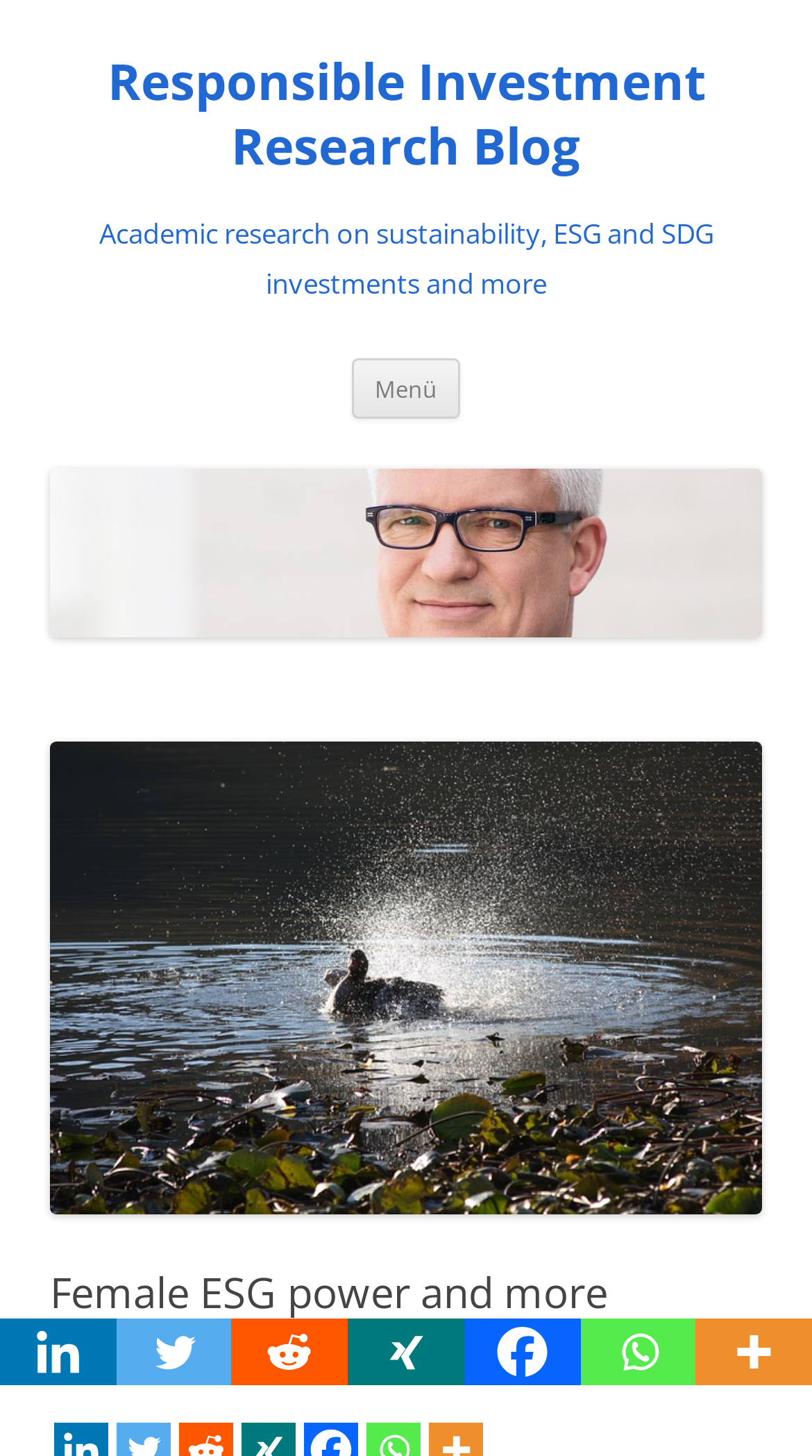Is there a menu button on the page?
Please provide a single word or phrase based on the screenshot.

Yes